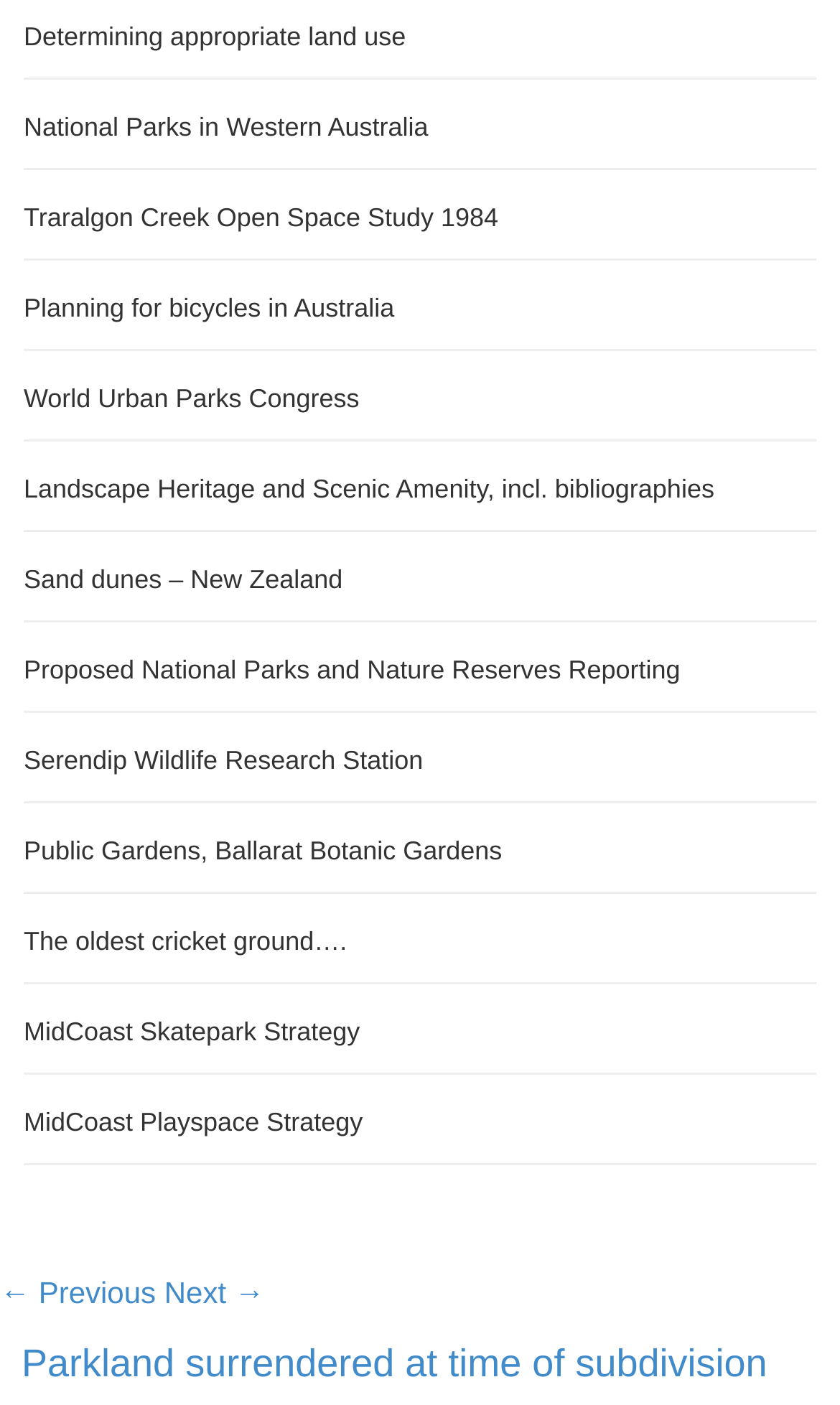For the following element description, predict the bounding box coordinates in the format (top-left x, top-left y, bottom-right x, bottom-right y). All values should be floating point numbers between 0 and 1. Description: ← Previous

[0.0, 0.908, 0.186, 0.932]